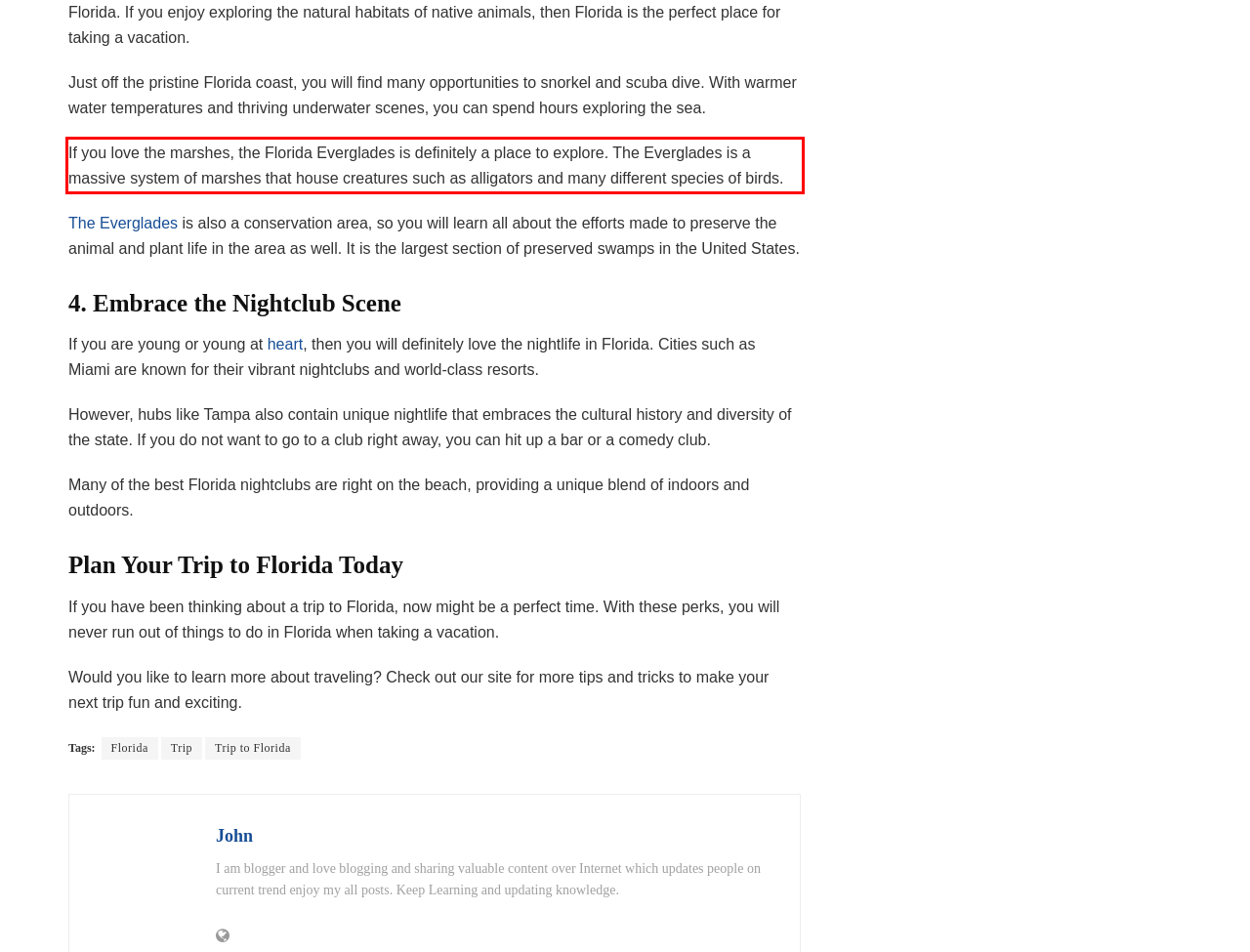View the screenshot of the webpage and identify the UI element surrounded by a red bounding box. Extract the text contained within this red bounding box.

If you love the marshes, the Florida Everglades is definitely a place to explore. The Everglades is a massive system of marshes that house creatures such as alligators and many different species of birds.